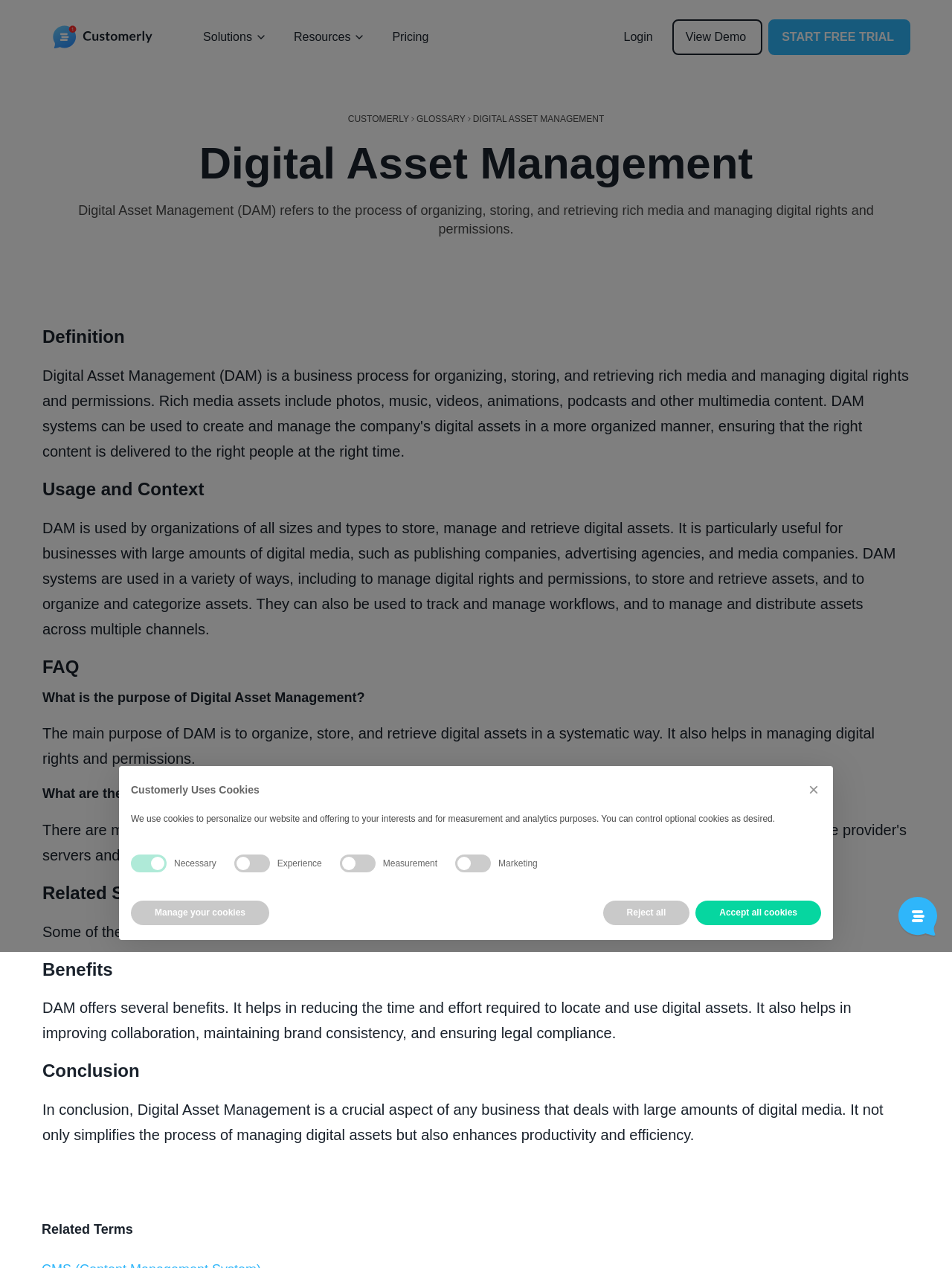Can you look at the image and give a comprehensive answer to the question:
What is the function of Digital Asset Management systems?

According to the webpage, Digital Asset Management systems are used to manage digital rights and permissions, as stated in the 'Definition' section, which provides an overview of what Digital Asset Management is.